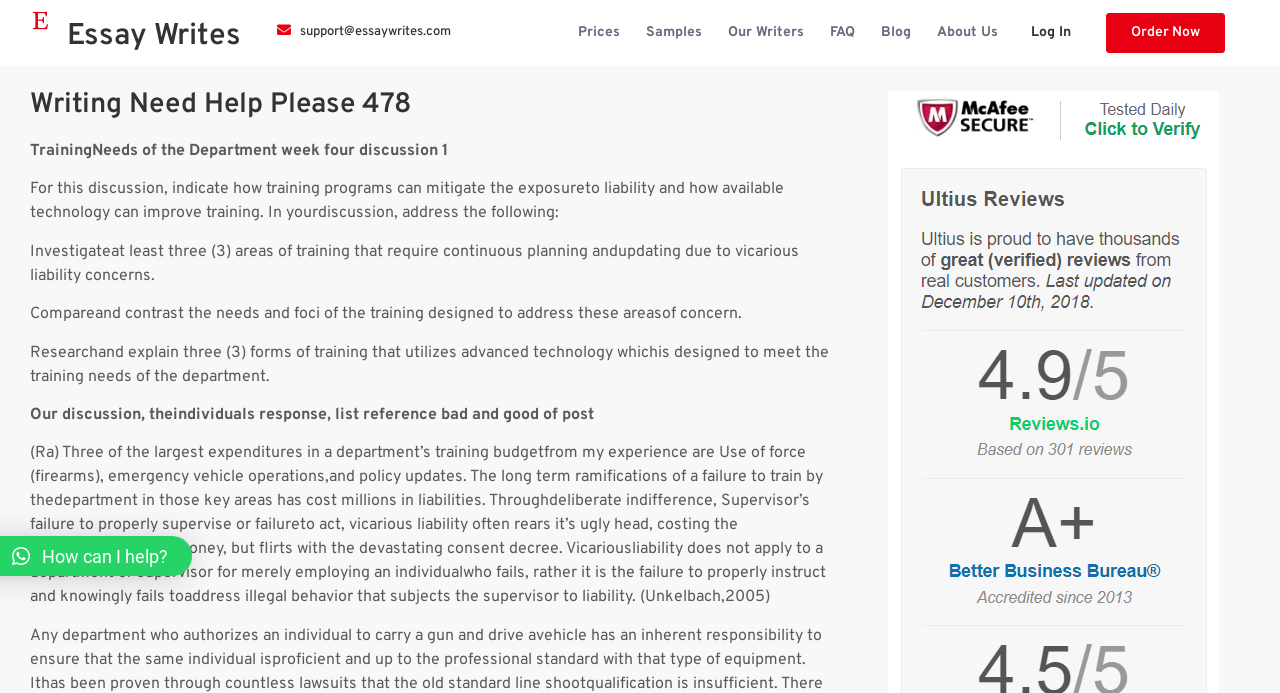Locate the bounding box coordinates of the element to click to perform the following action: 'Click on the 'FAQ' link'. The coordinates should be given as four float values between 0 and 1, in the form of [left, top, right, bottom].

[0.639, 0.014, 0.678, 0.081]